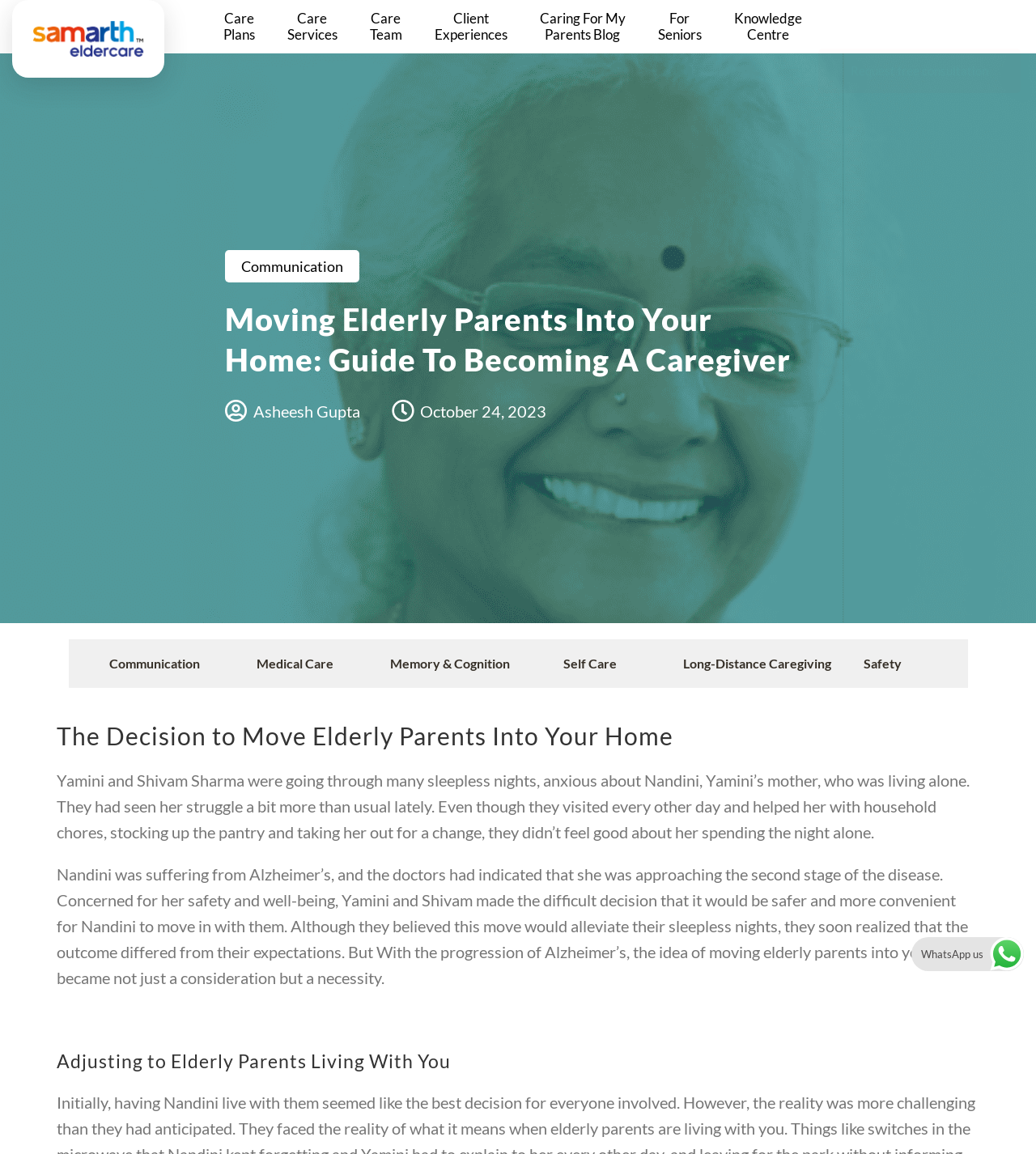Give a comprehensive overview of the webpage, including key elements.

The webpage is about a guide to becoming a caregiver for elderly parents, specifically focusing on the process of moving them into one's home. At the top, there is a navigation menu with links to various sections, including the home page, care plans, care services, and more. Below the navigation menu, there is a prominent heading that reads "Moving Elderly Parents Into Your Home: Guide To Becoming A Caregiver".

The main content of the page is divided into sections, with headings that break up the text. The first section is about the decision to move elderly parents into one's home, and it includes a personal anecdote about a family's experience with their mother who has Alzheimer's disease. The text describes the challenges and concerns that come with caring for an elderly parent, and how the decision to move them in can be a difficult but necessary one.

Below this section, there is another heading that reads "Adjusting to Elderly Parents Living With You", which discusses the challenges that come with having elderly parents live with you. The text describes the reality of caring for elderly parents and the adjustments that need to be made.

On the right side of the page, there are several links to related topics, including communication, medical care, memory and cognition, self-care, long-distance caregiving, and safety. These links are arranged vertically and take up about half of the page's width.

At the bottom of the page, there is an image and a call-to-action to WhatsApp for more information. Overall, the webpage is a comprehensive guide to caring for elderly parents, with a focus on the practical and emotional aspects of this responsibility.